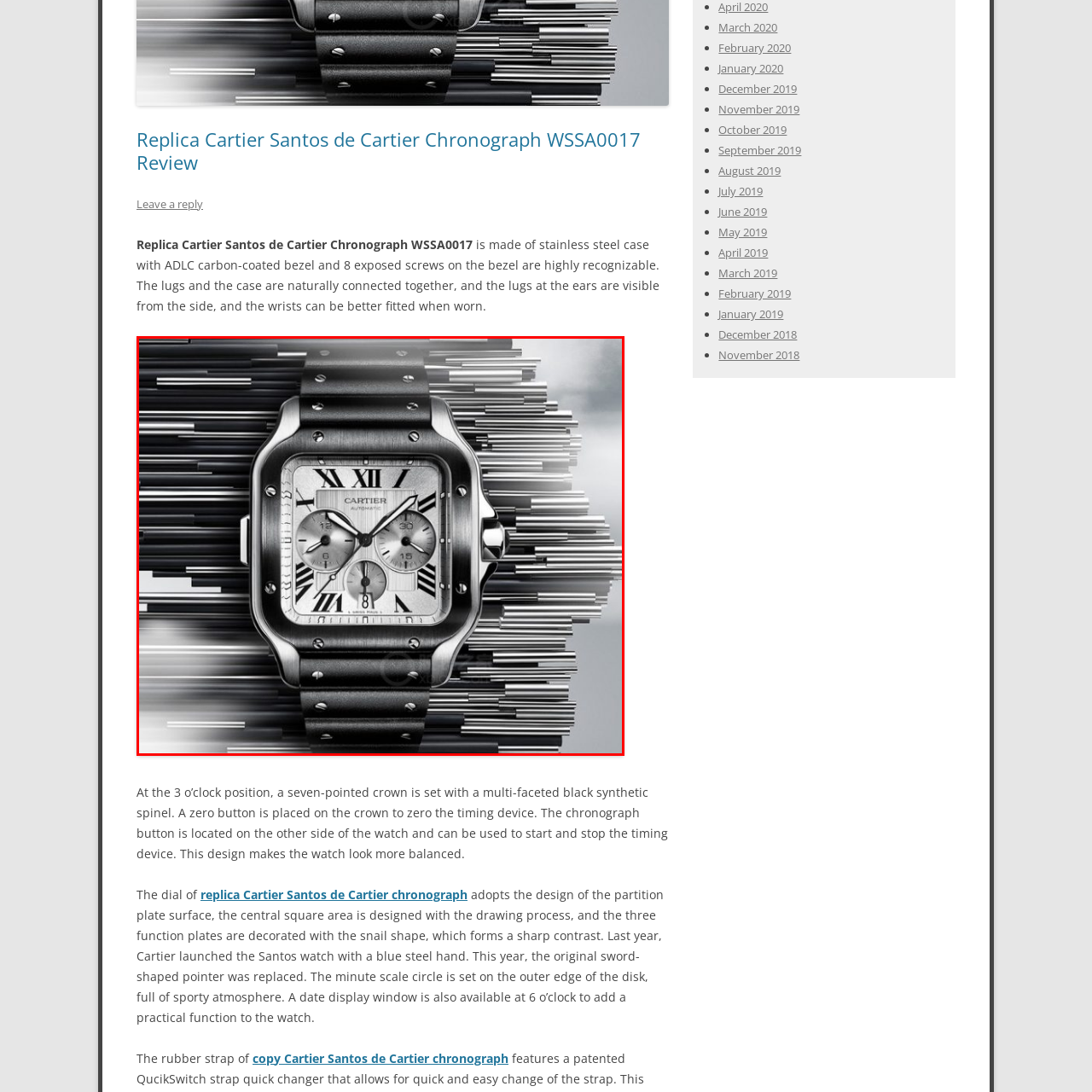What is the color of the rubber strap?
Examine the area marked by the red bounding box and respond with a one-word or short phrase answer.

black